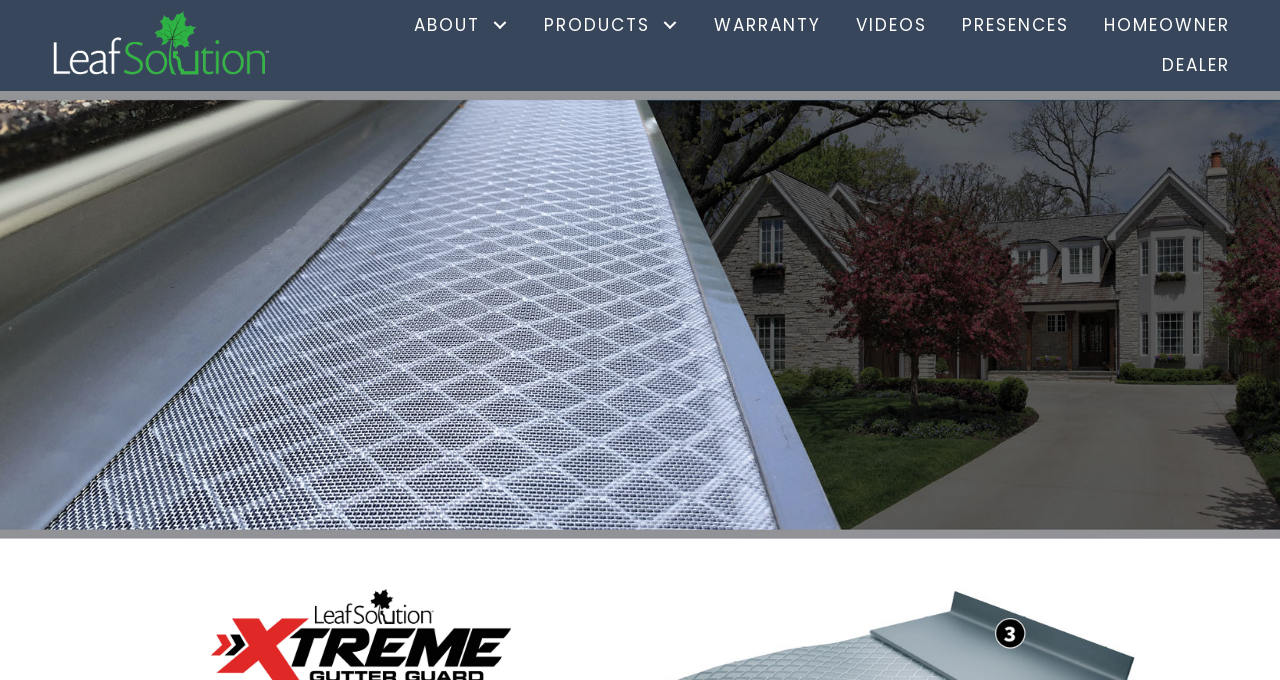What is the position of the 'VIDEOS' link?
Look at the image and respond with a single word or a short phrase.

fifth